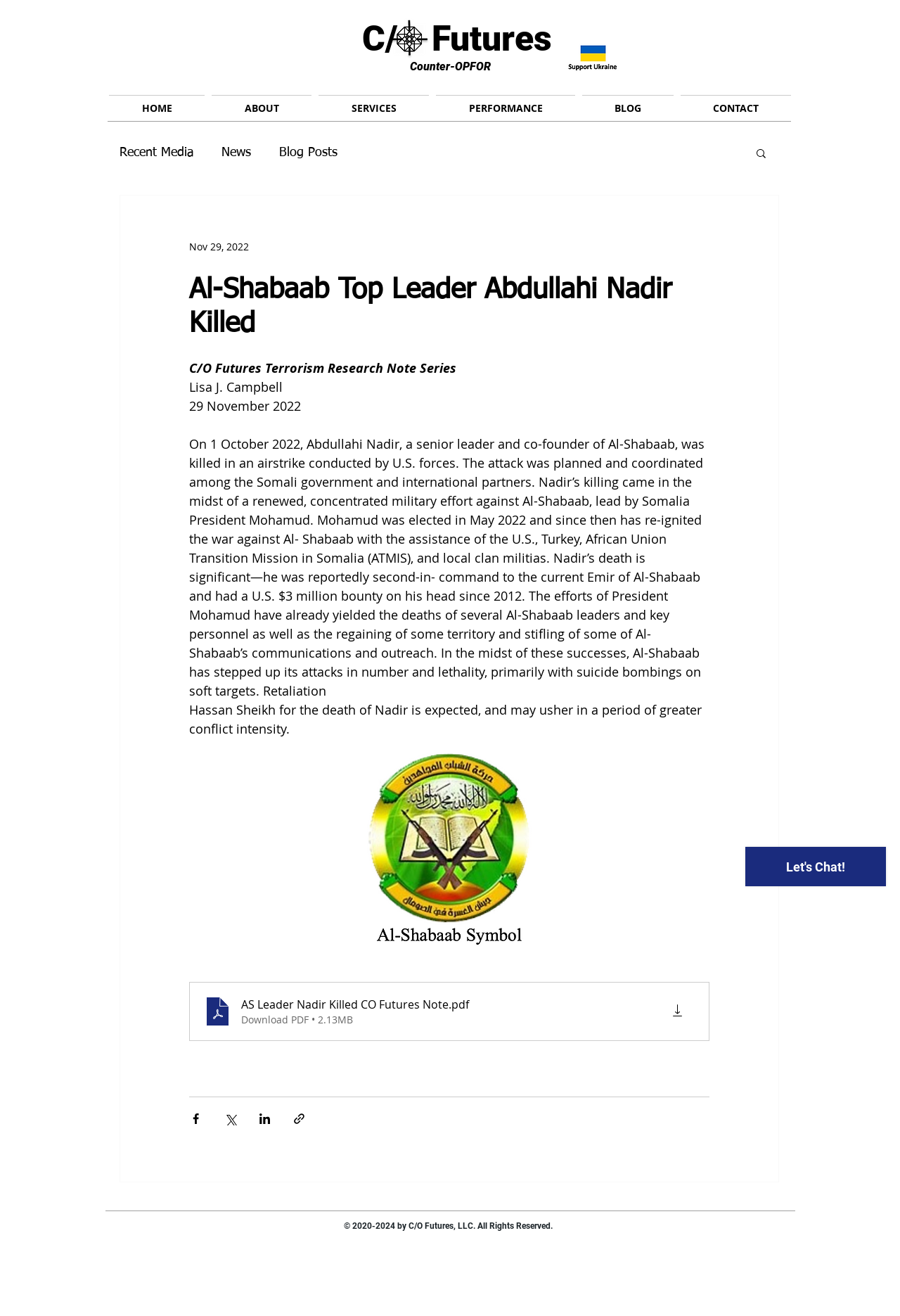Please find the bounding box for the UI component described as follows: "News".

[0.246, 0.11, 0.279, 0.122]